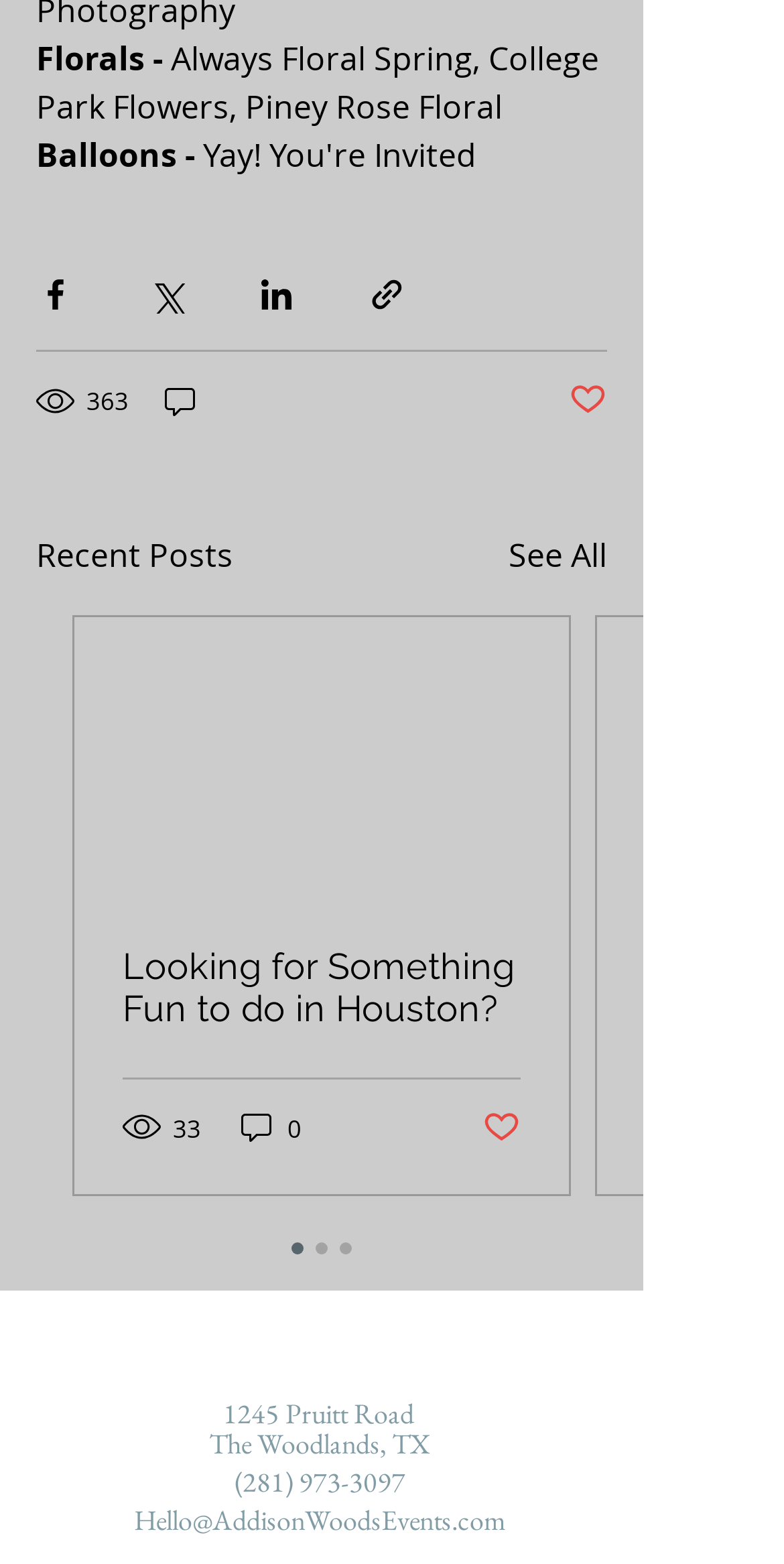What is the phone number of Addison Woods Events?
Using the image as a reference, answer the question in detail.

I found the phone number in the link element at the bottom of the page, which says '(281) 973-3097'.